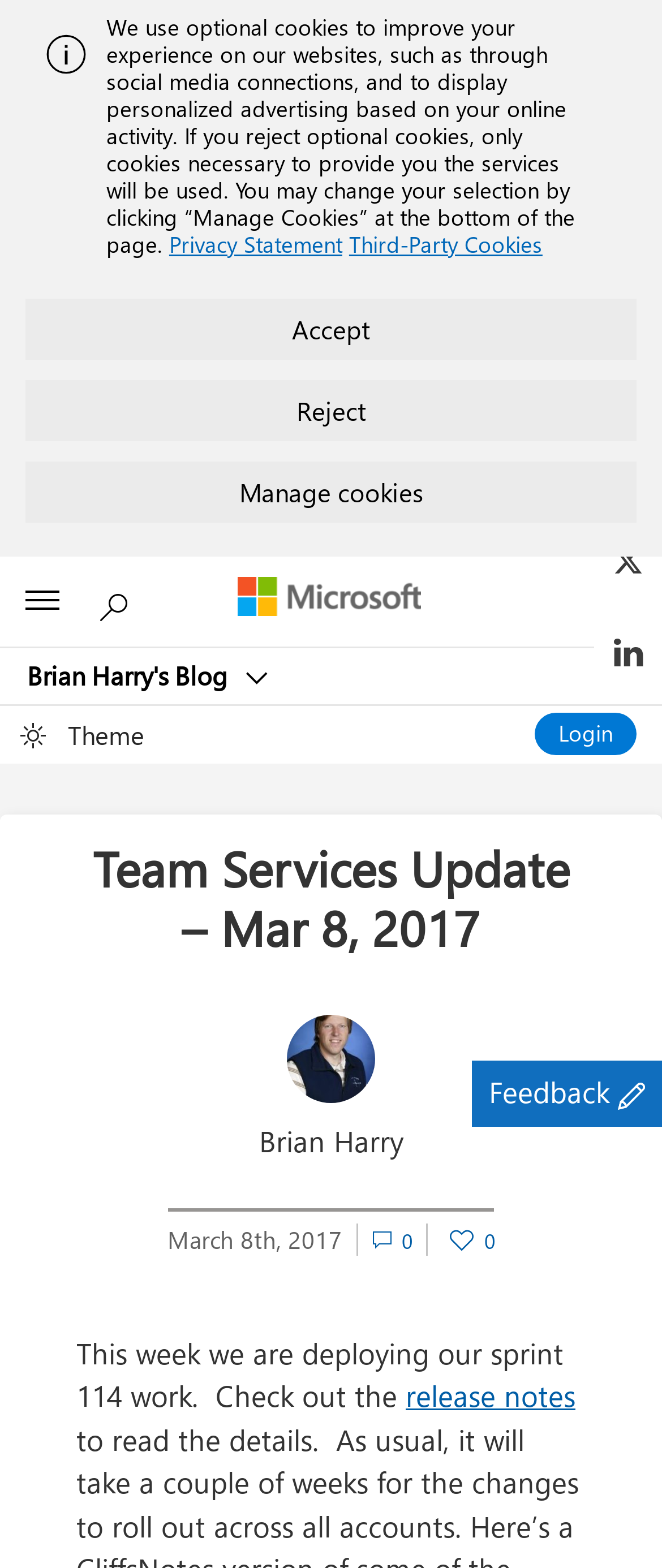Locate the bounding box of the UI element defined by this description: "Third-Party Cookies". The coordinates should be given as four float numbers between 0 and 1, formatted as [left, top, right, bottom].

[0.527, 0.146, 0.82, 0.165]